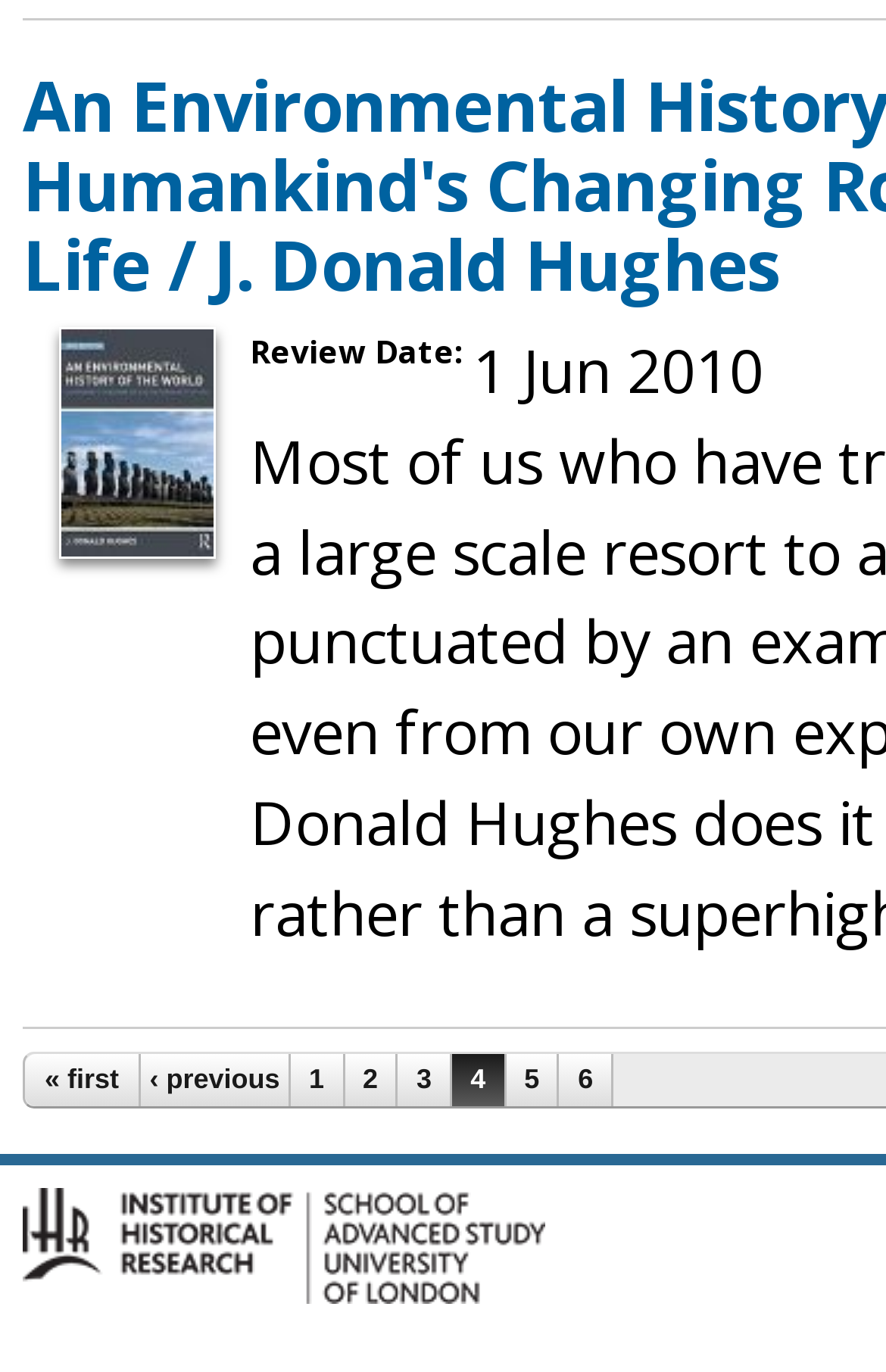Given the element description, predict the bounding box coordinates in the format (top-left x, top-left y, bottom-right x, bottom-right y), using floating point numbers between 0 and 1: ESG Tech

None